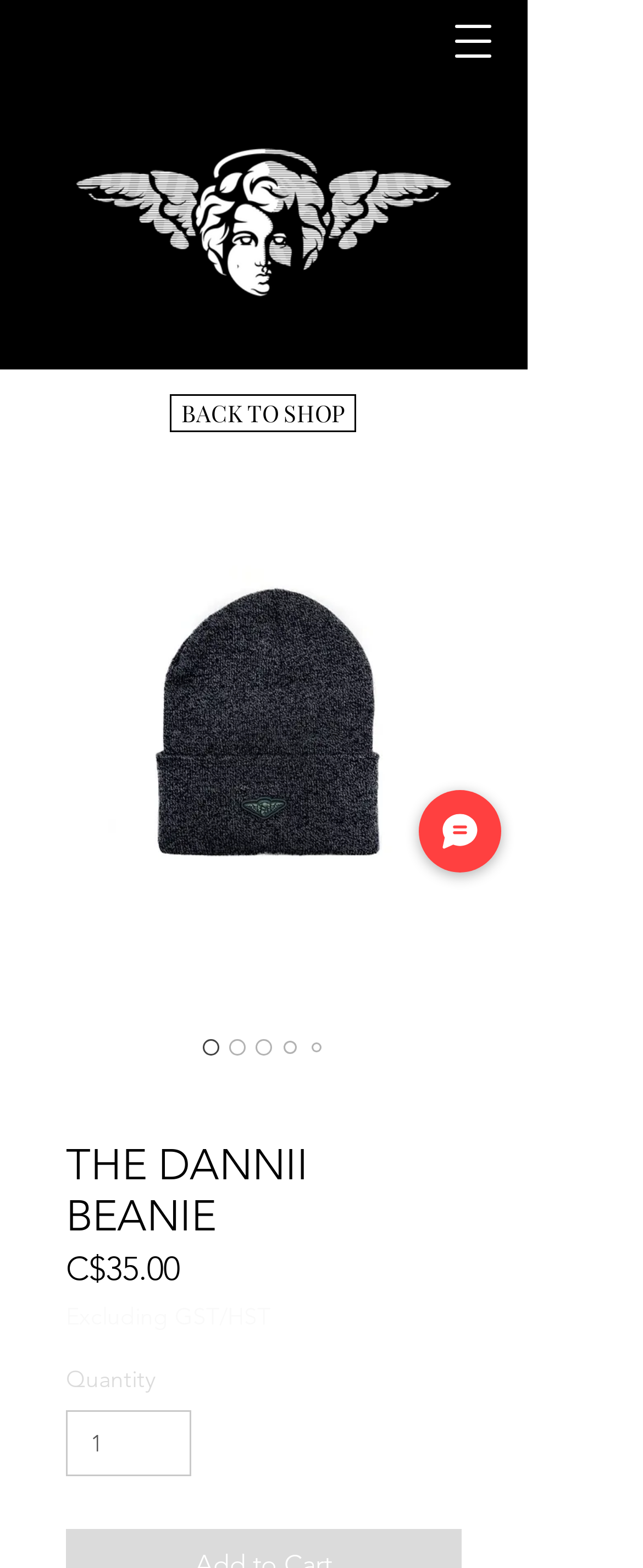What is the purpose of the button with the image 'cherubwebsite-white.png'?
Identify the answer in the screenshot and reply with a single word or phrase.

Back to Home